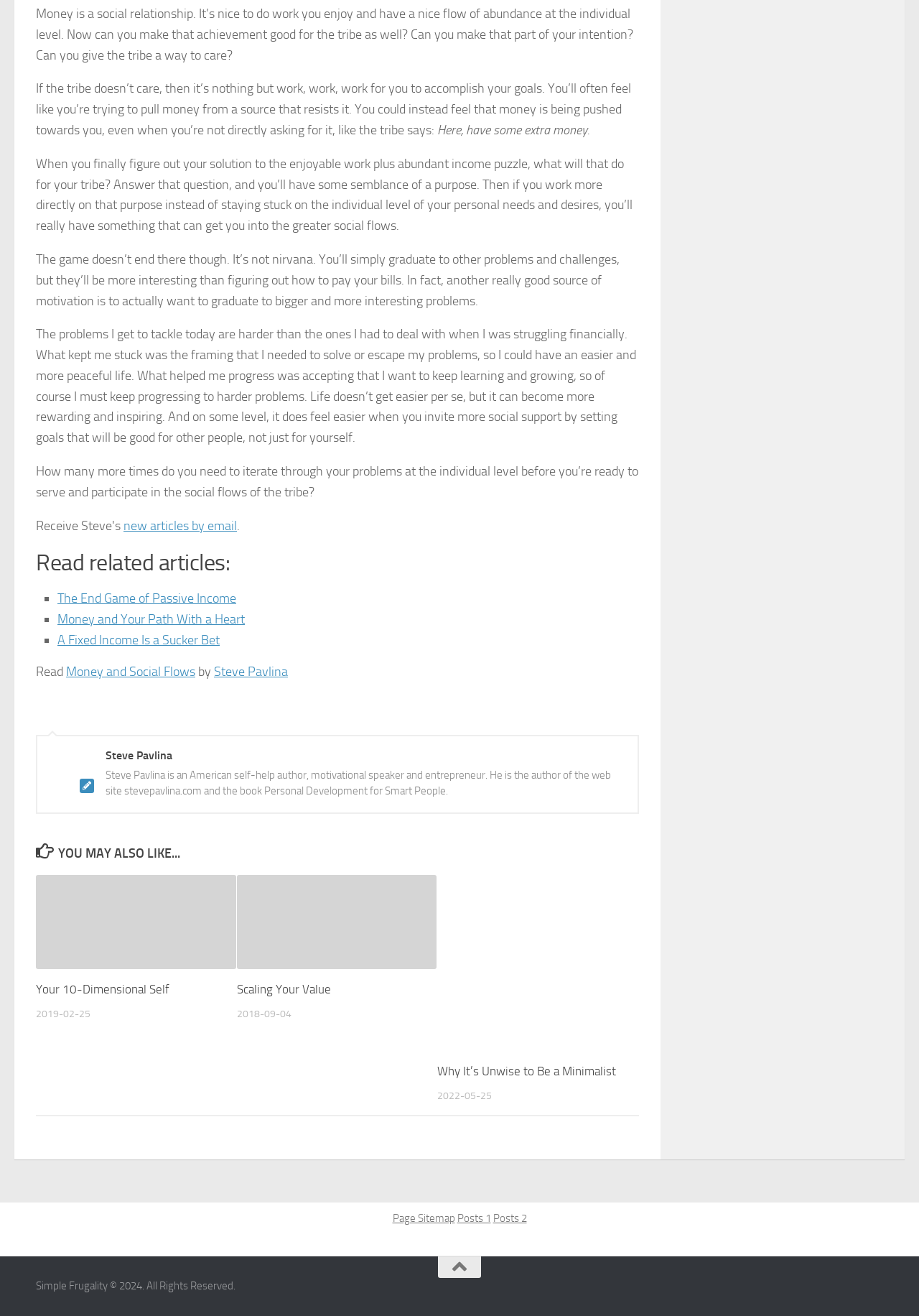Please identify the bounding box coordinates of the element's region that needs to be clicked to fulfill the following instruction: "Read article 'Your 10-Dimensional Self'". The bounding box coordinates should consist of four float numbers between 0 and 1, i.e., [left, top, right, bottom].

[0.039, 0.665, 0.257, 0.736]